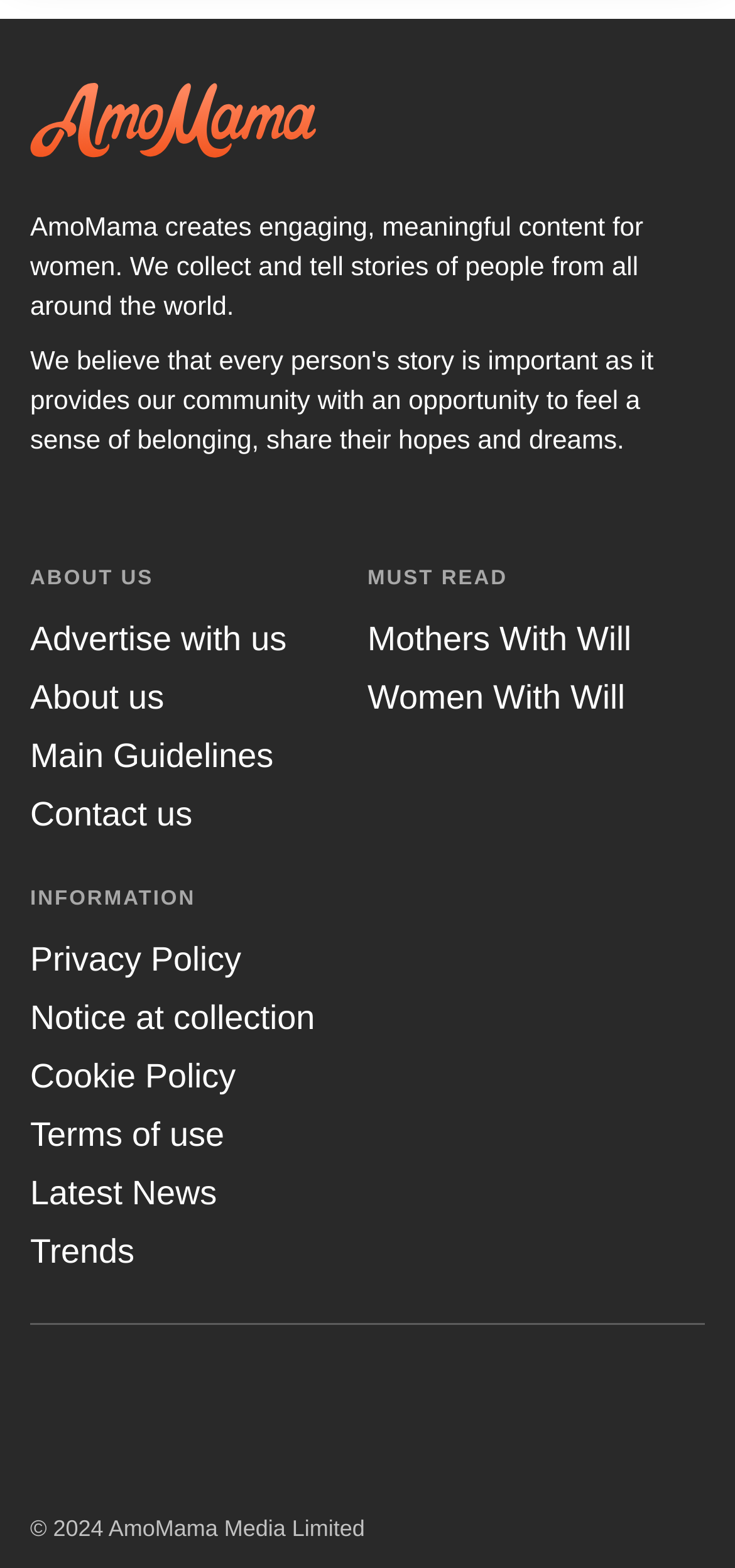Refer to the image and provide an in-depth answer to the question:
What is the name of the website?

The name of the website can be found in the top-left corner of the webpage, where it is written as 'AmoMama' in a static text element.